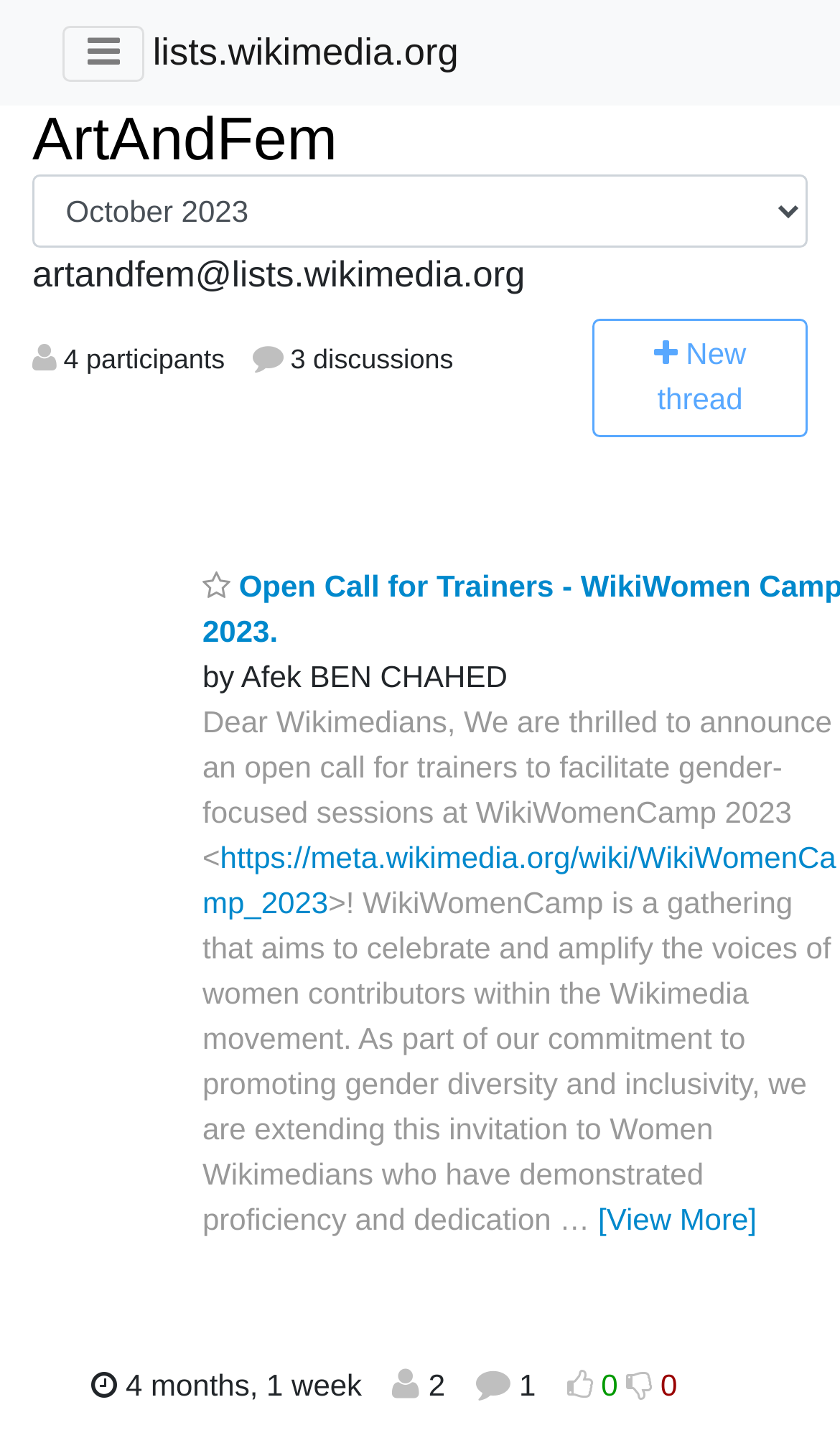What is the main heading displayed on the webpage? Please provide the text.

ArtAndFem
----- 2024 -----
June 2024
May 2024
April 2024
March 2024
February 2024
January 2024
----- 2023 -----
December 2023
November 2023
October 2023
September 2023
August 2023
July 2023
June 2023
May 2023
April 2023
March 2023
February 2023
January 2023
----- 2022 -----
December 2022
November 2022
October 2022
September 2022
August 2022
July 2022
June 2022
May 2022
April 2022
March 2022
February 2022
January 2022
----- 2021 -----
December 2021
November 2021
October 2021
September 2021
August 2021
July 2021
June 2021
May 2021
April 2021
March 2021